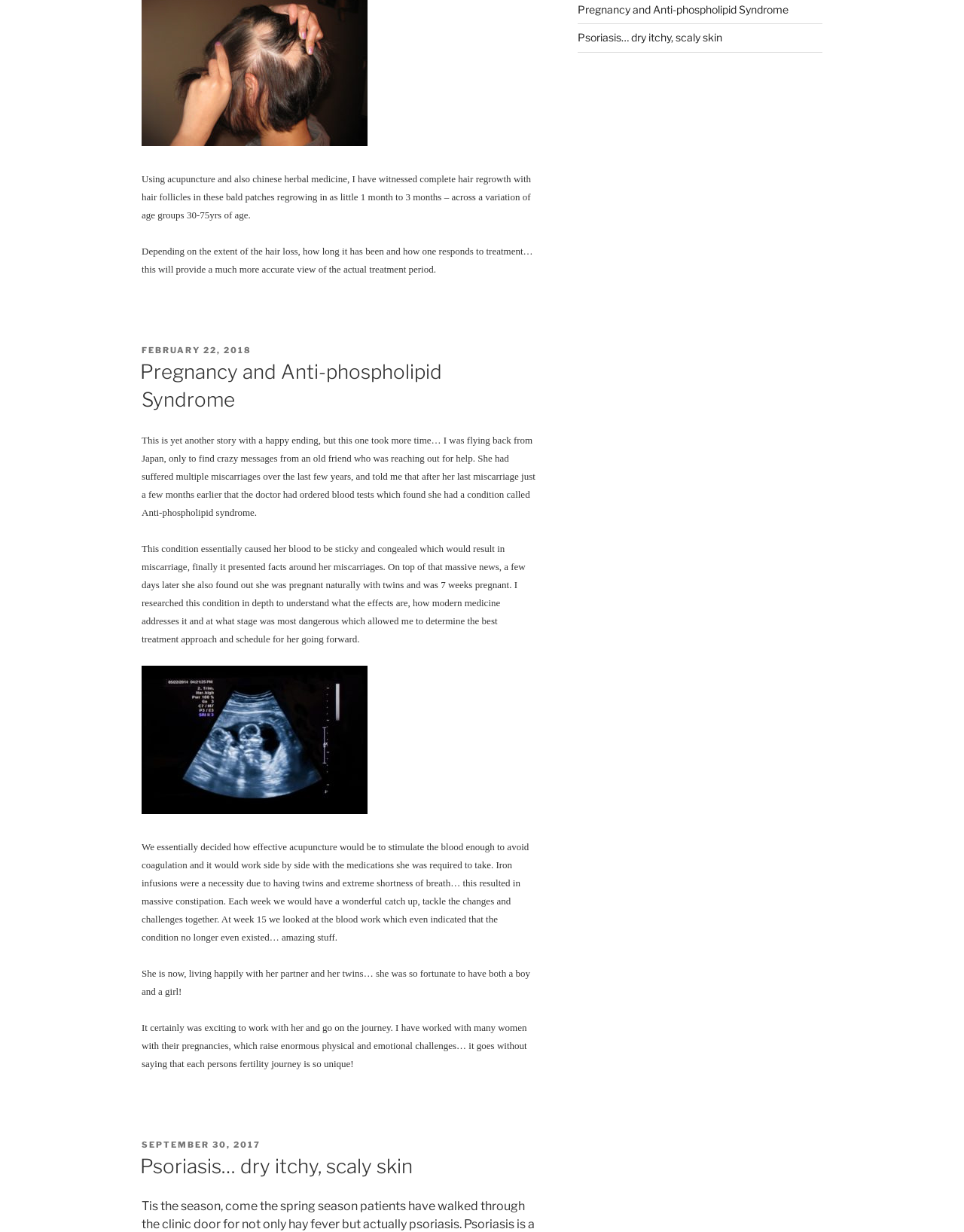Based on the description "Psoriasis… dry itchy, scaly skin", find the bounding box of the specified UI element.

[0.145, 0.937, 0.428, 0.956]